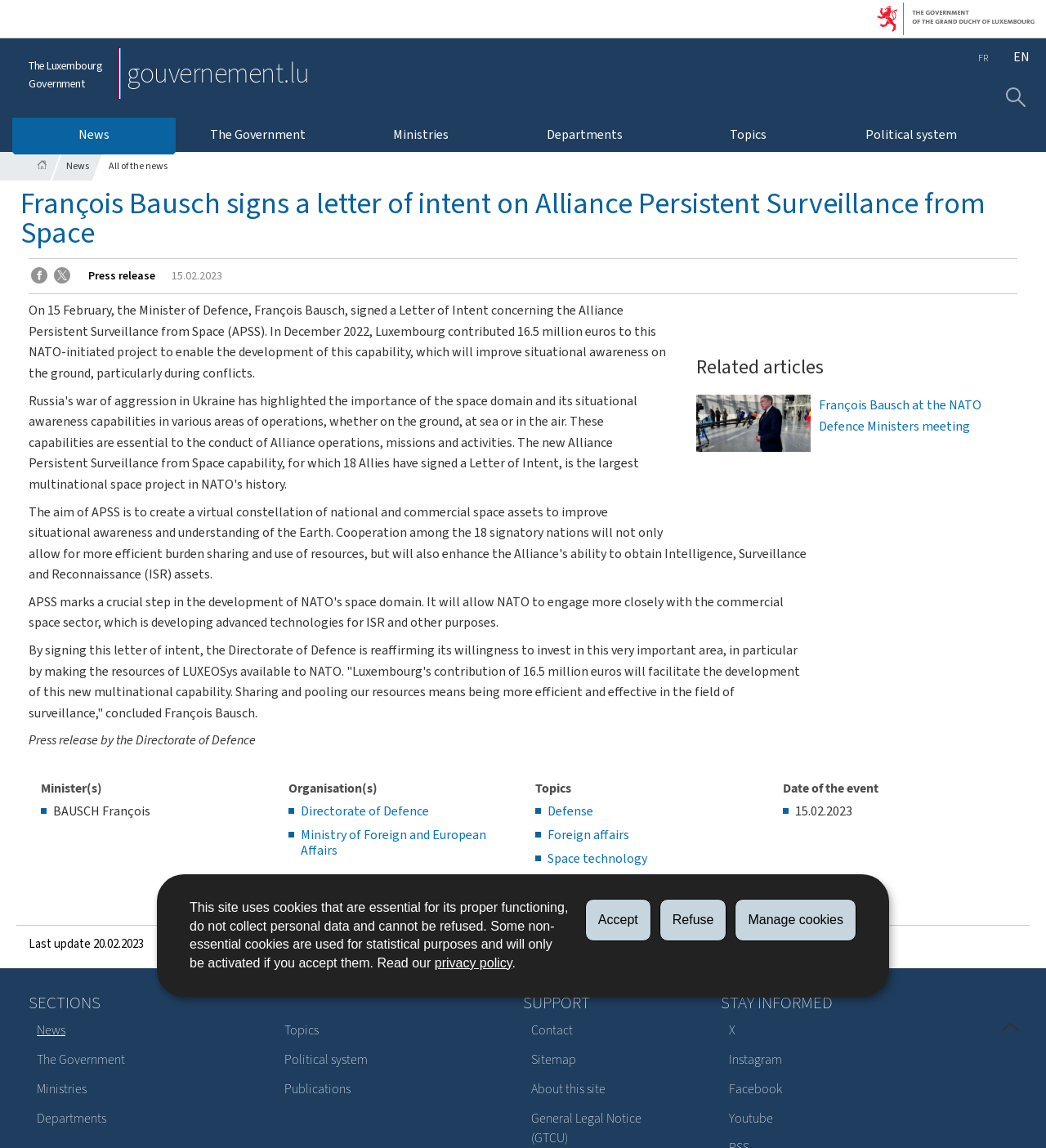Please use the details from the image to answer the following question comprehensively:
What is the amount of euros contributed by Luxembourg to the APSS project?

The answer can be found in the main content of the webpage, where it is stated that 'In December 2022, Luxembourg contributed 16.5 million euros to this NATO-initiated project to enable the development of this capability...'.